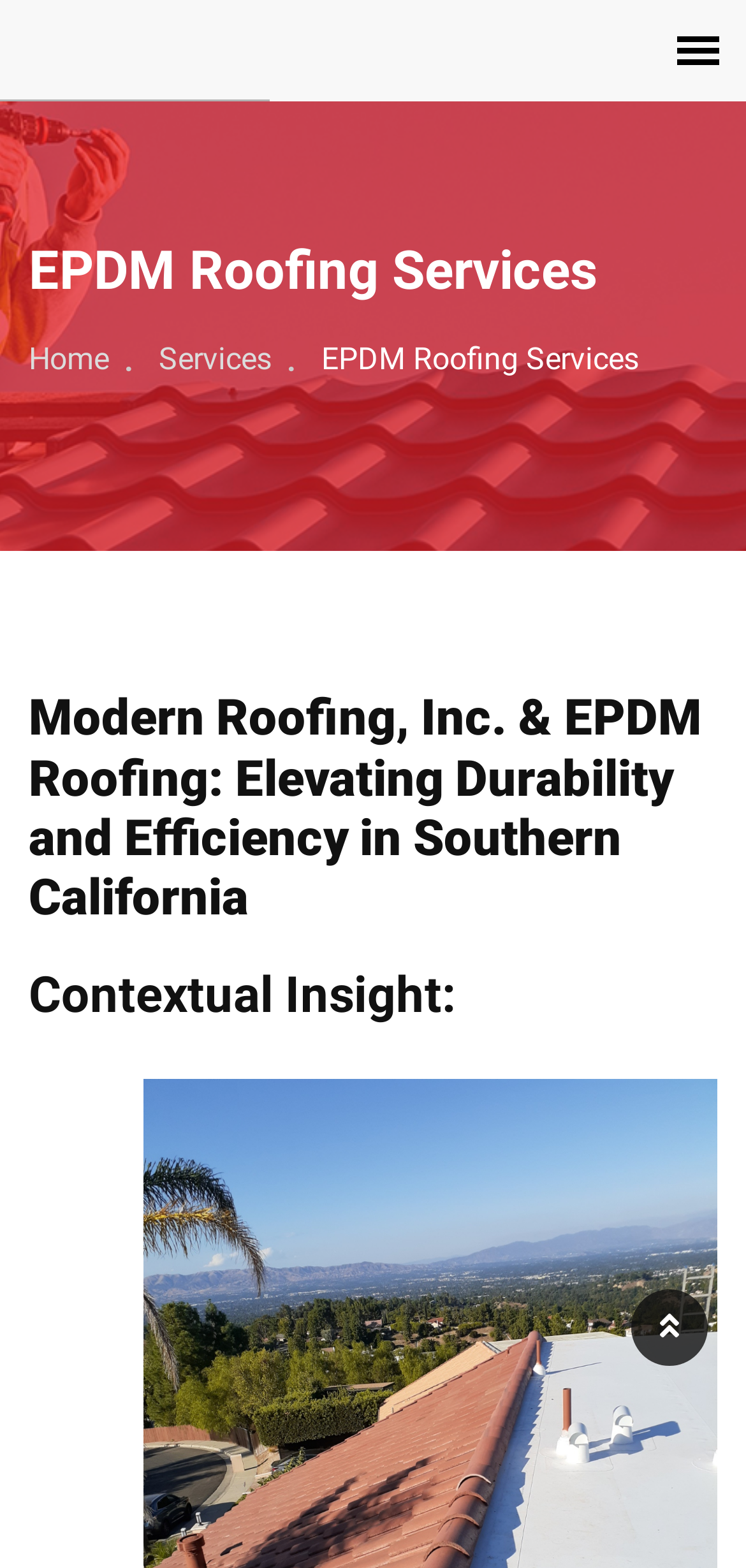What is the company name?
Please provide a single word or phrase in response based on the screenshot.

Modern Roofing, Inc.